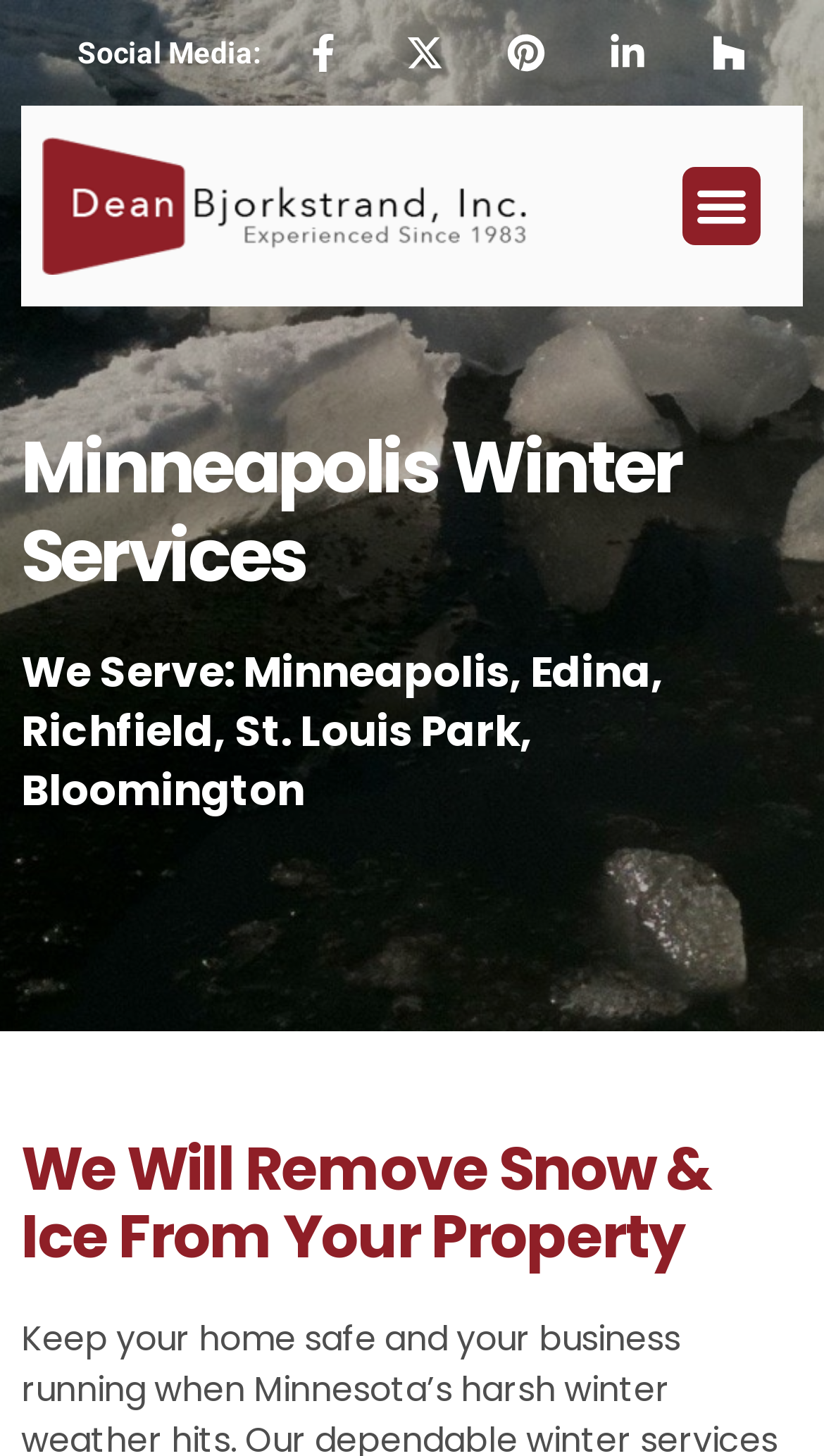Give a concise answer using only one word or phrase for this question:
What is the purpose of the company's services?

Keep home safe and business running